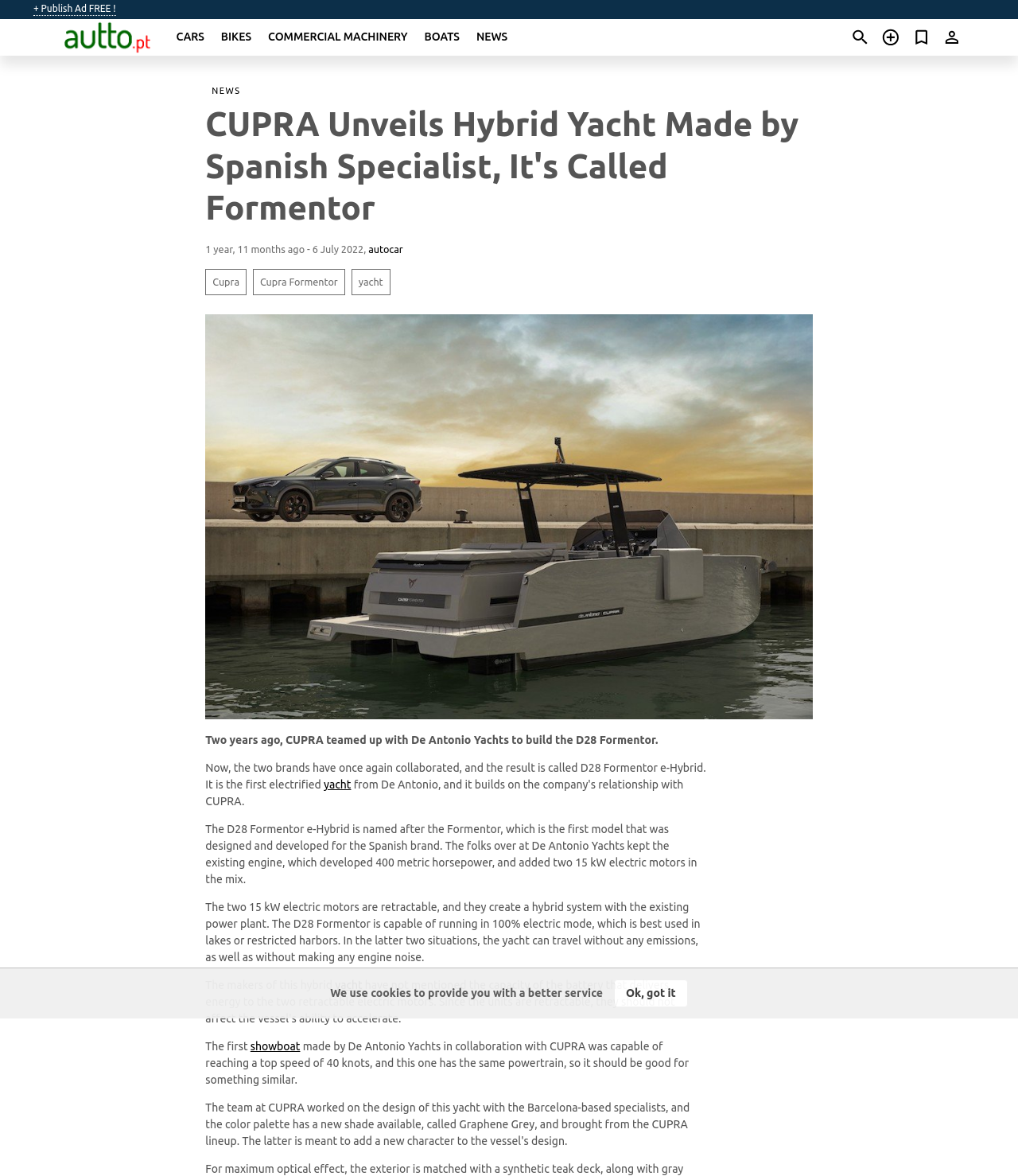Please provide a detailed answer to the question below by examining the image:
What is the top speed of the yacht?

The text states that the first showboat made by De Antonio Yachts in collaboration with CUPRA was capable of reaching a top speed of 40 knots, and this new yacht has the same powertrain, so it should be good for something similar.